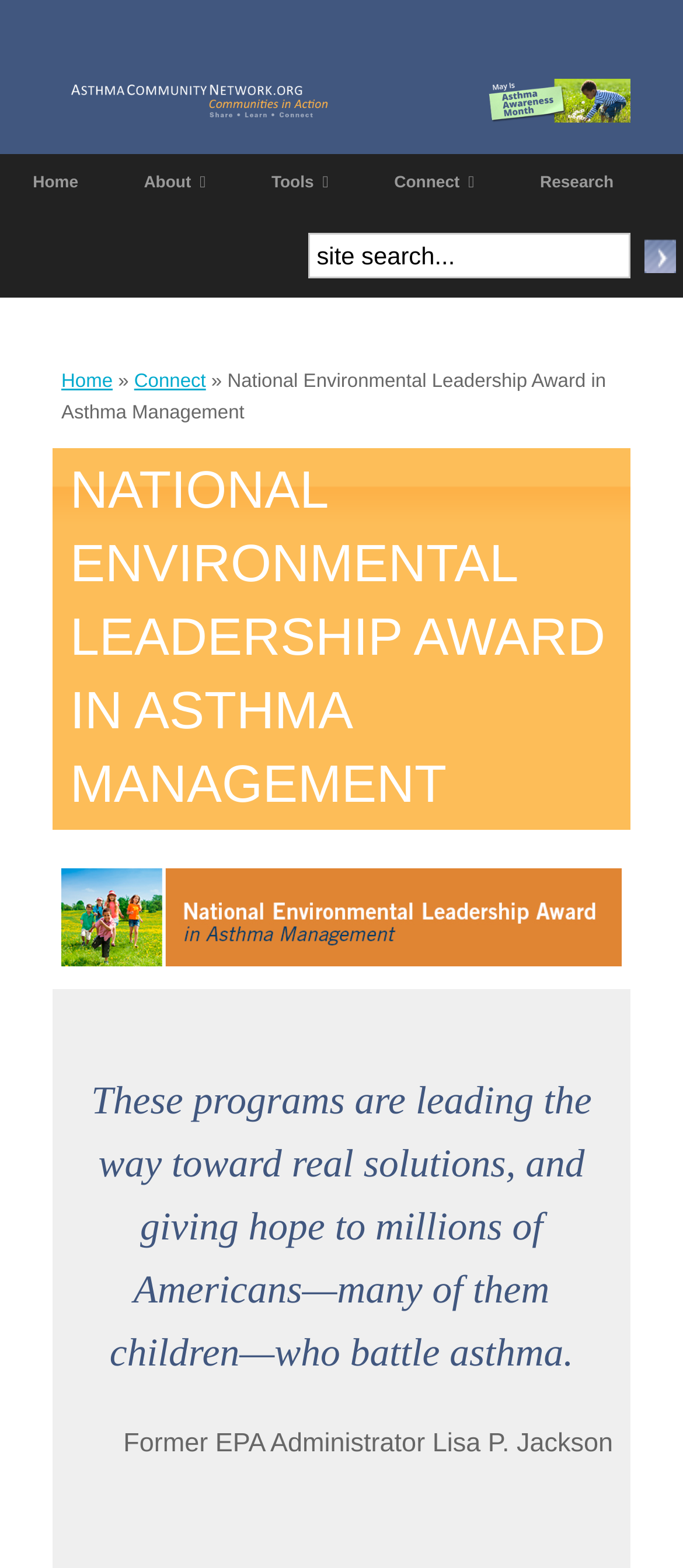Based on the image, give a detailed response to the question: What is the purpose of the programs mentioned?

I found the answer by looking at the StaticText element with the text 'These programs are leading the way toward real solutions, and giving hope to millions of Americans—many of them children—who battle asthma.'.